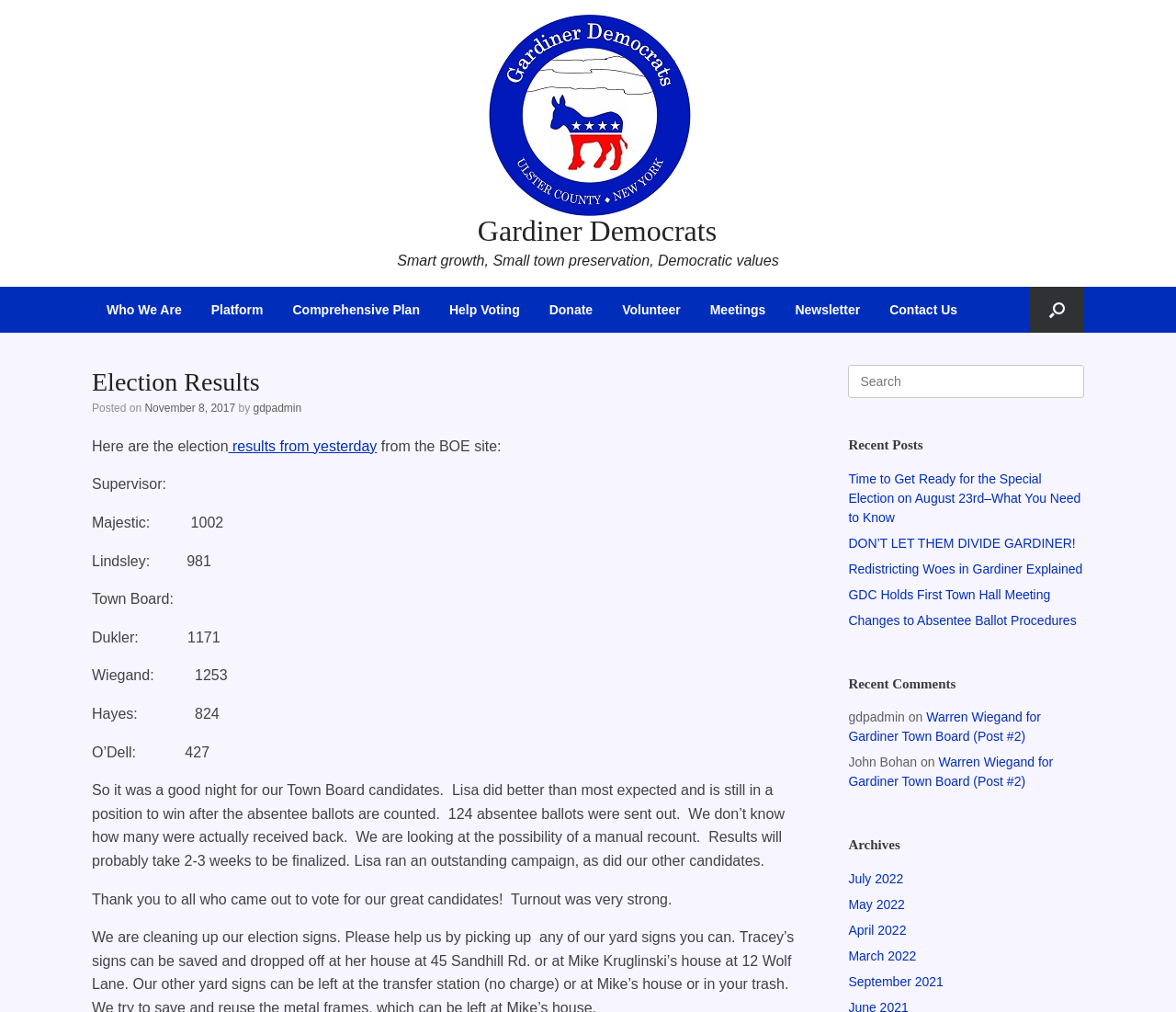What is the date of the election results? Based on the image, give a response in one word or a short phrase.

November 8, 2017